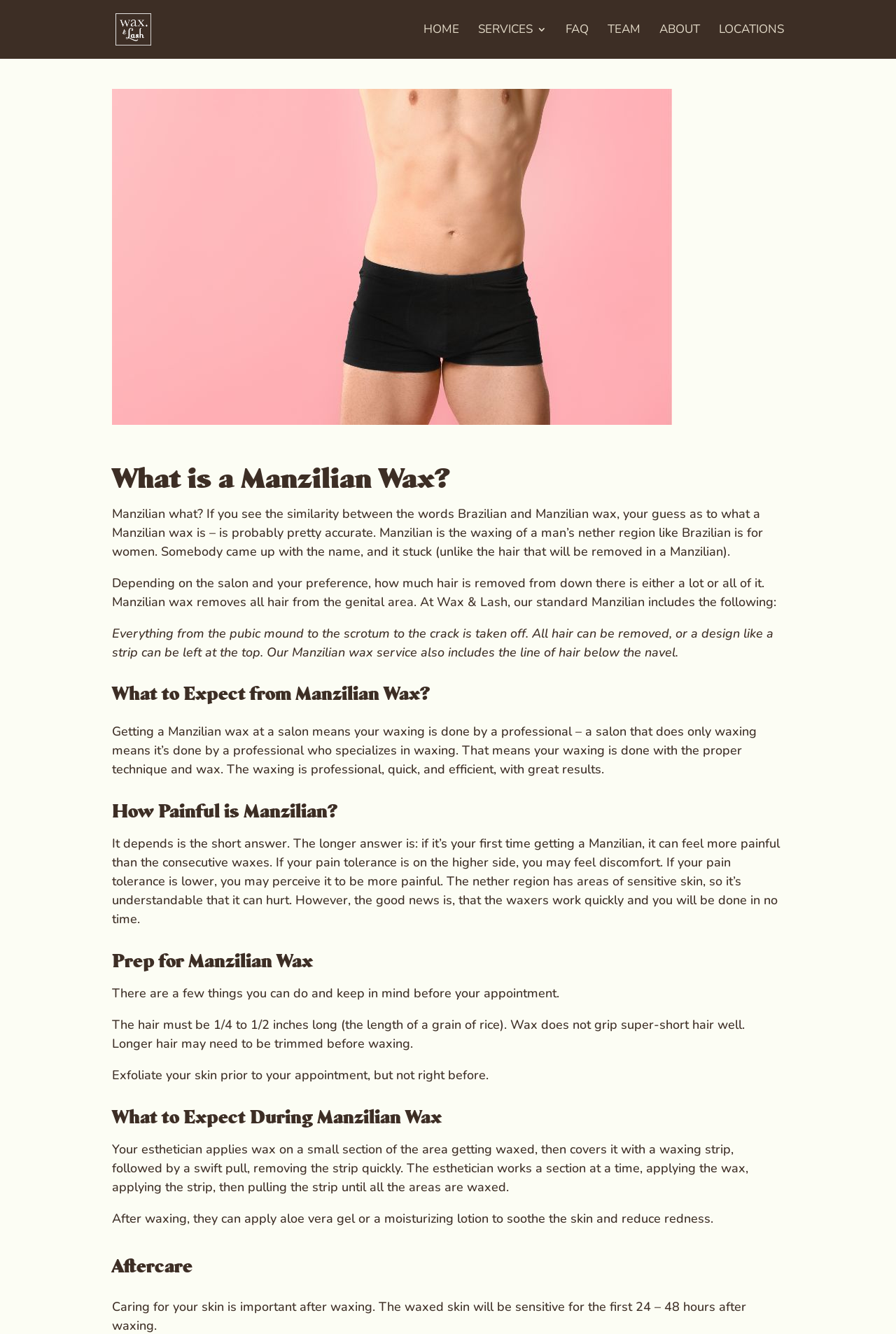Please answer the following question using a single word or phrase: What is a Manzilian wax?

Waxing of a man's nether region